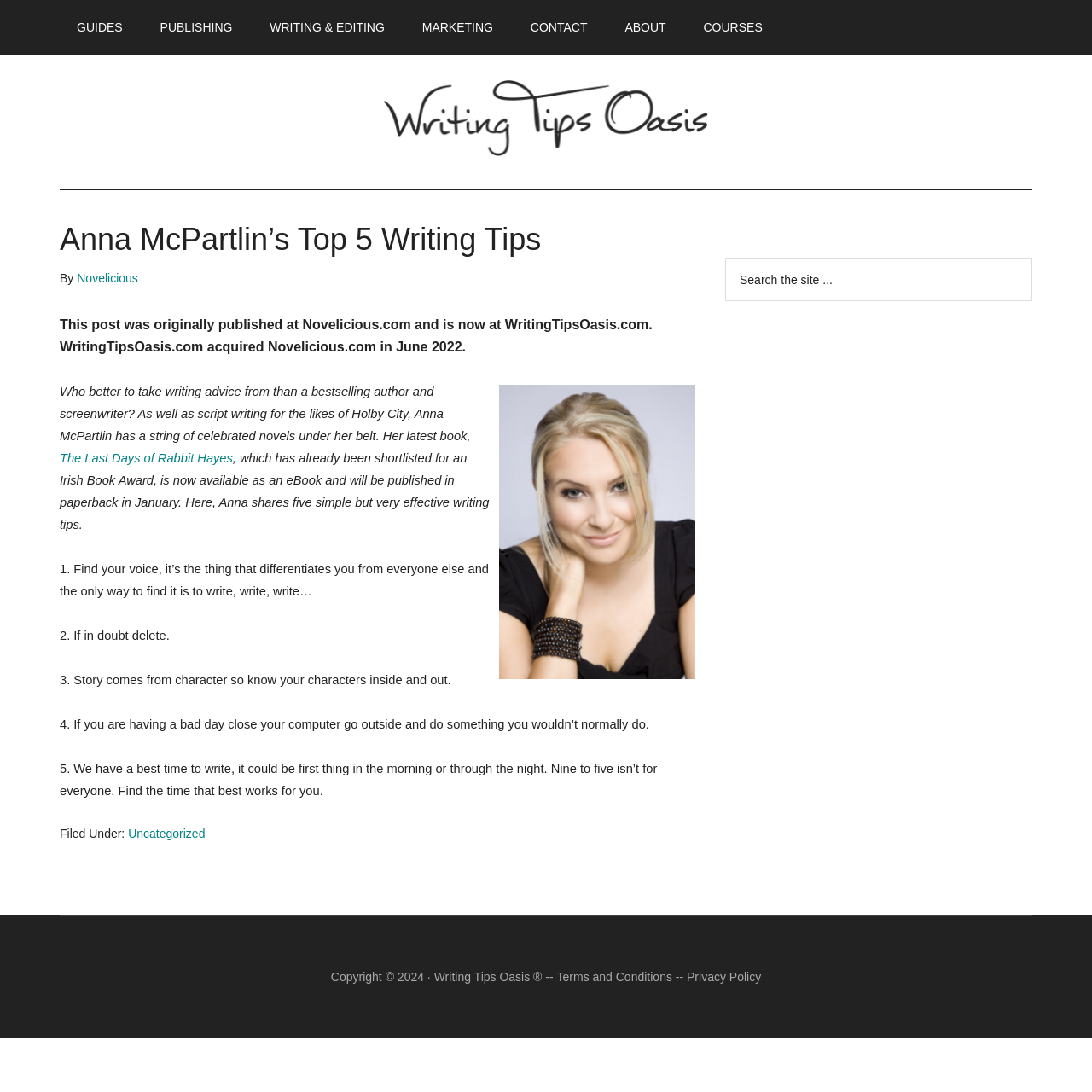Find the headline of the webpage and generate its text content.

Anna McPartlin’s Top 5 Writing Tips